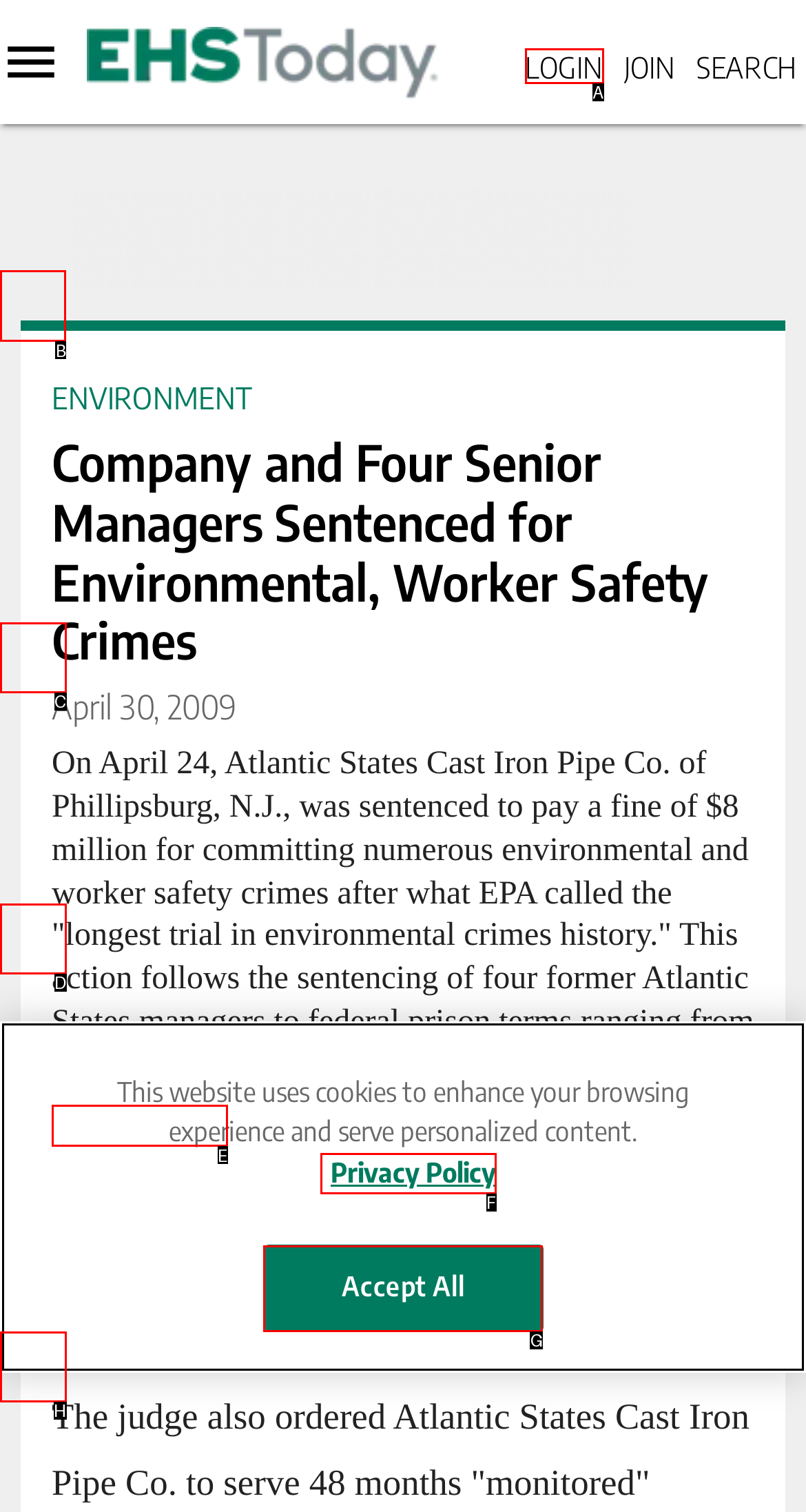Indicate the letter of the UI element that should be clicked to accomplish the task: Click on the 'Environment' link. Answer with the letter only.

B